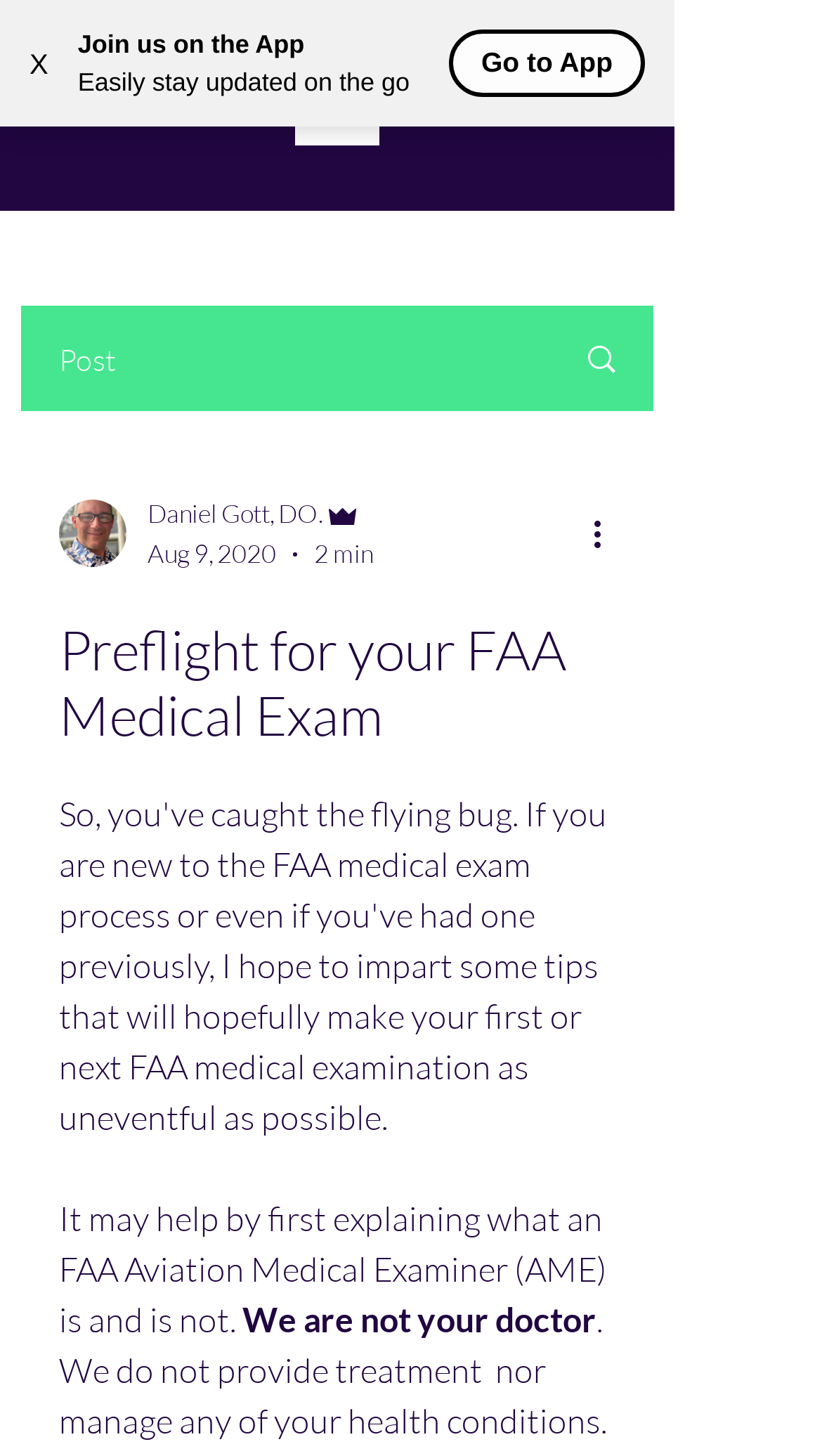Given the description "Search", determine the bounding box of the corresponding UI element.

[0.669, 0.211, 0.792, 0.281]